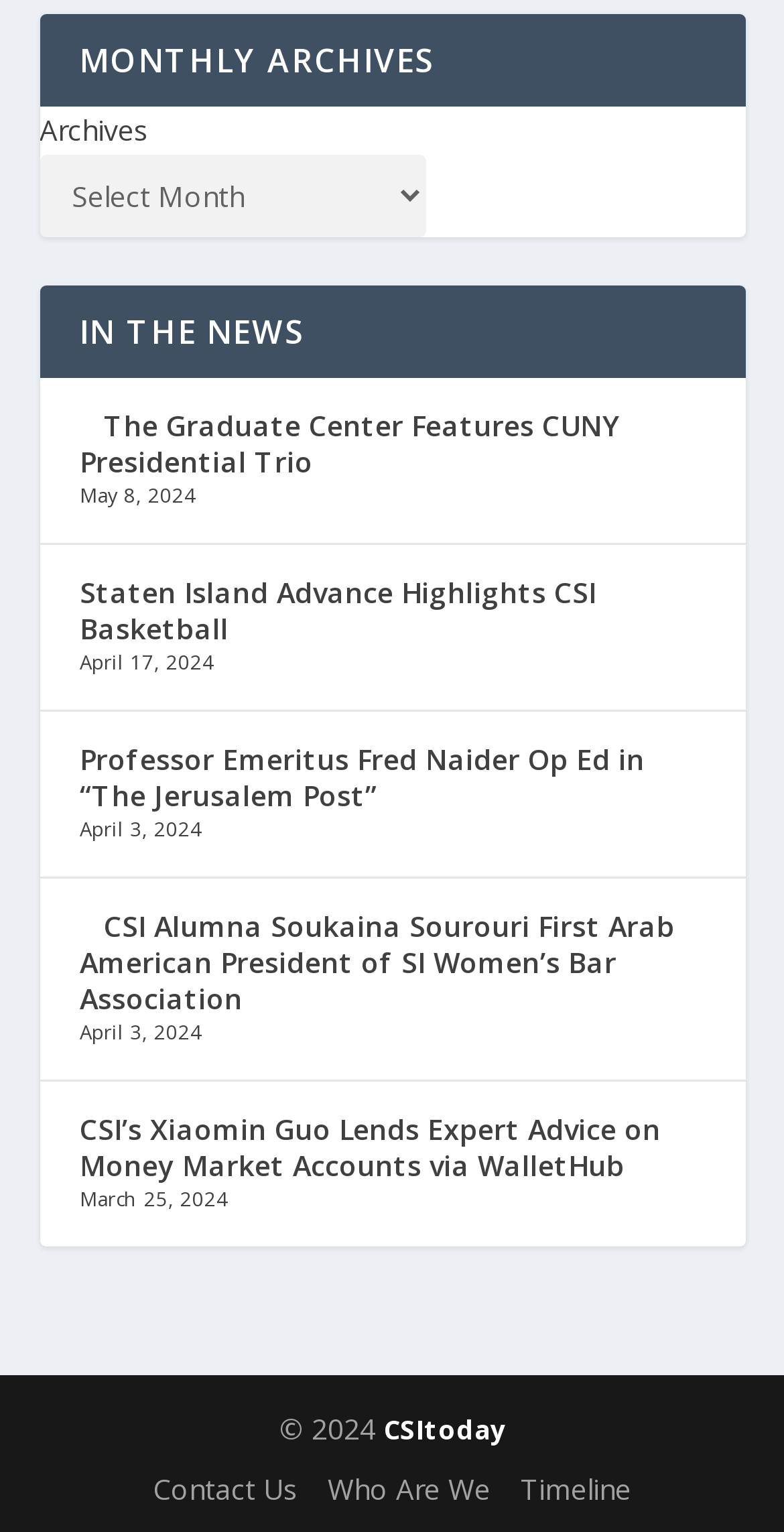Provide the bounding box coordinates of the HTML element this sentence describes: "Who Are We". The bounding box coordinates consist of four float numbers between 0 and 1, i.e., [left, top, right, bottom].

[0.418, 0.96, 0.626, 0.985]